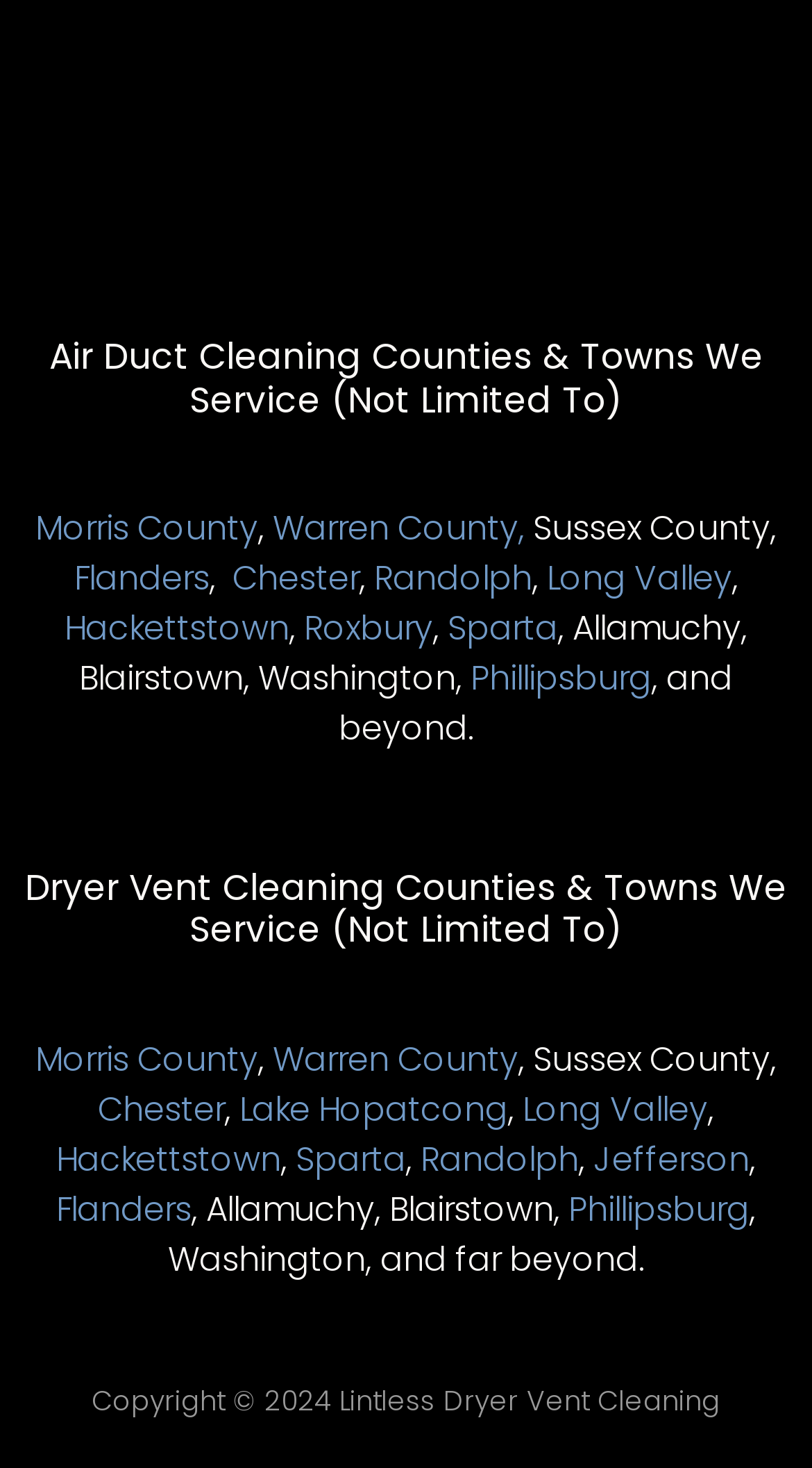Please locate the clickable area by providing the bounding box coordinates to follow this instruction: "Check out Hackettstown".

[0.079, 0.412, 0.356, 0.444]